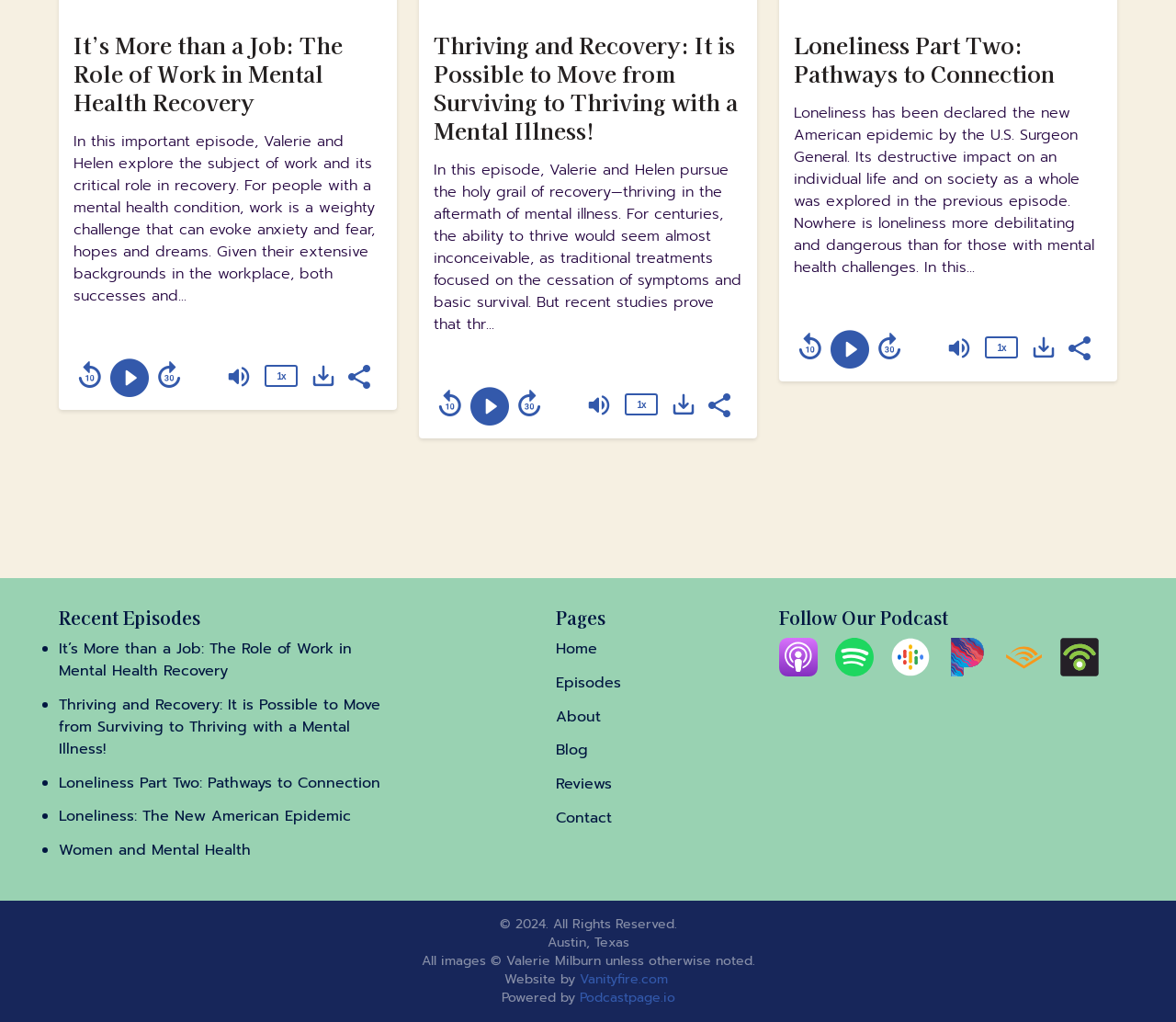Please locate the bounding box coordinates for the element that should be clicked to achieve the following instruction: "Follow the podcast on Apple Podcasts". Ensure the coordinates are given as four float numbers between 0 and 1, i.e., [left, top, right, bottom].

[0.662, 0.624, 0.695, 0.662]